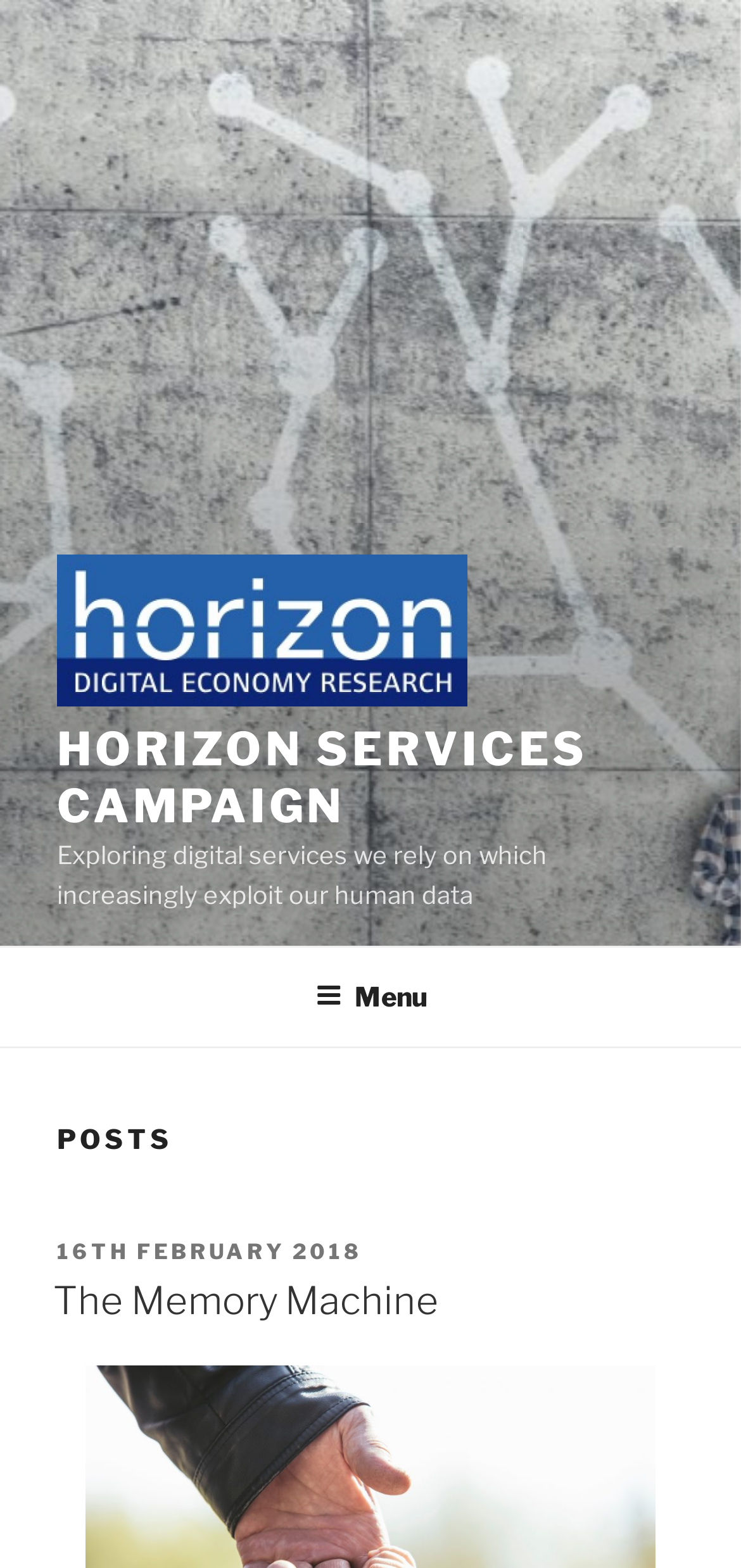What is the title of the post?
Provide a well-explained and detailed answer to the question.

The title of the post can be found in the section below the heading 'POSTS', where it is written as 'The Memory Machine' in a heading element.